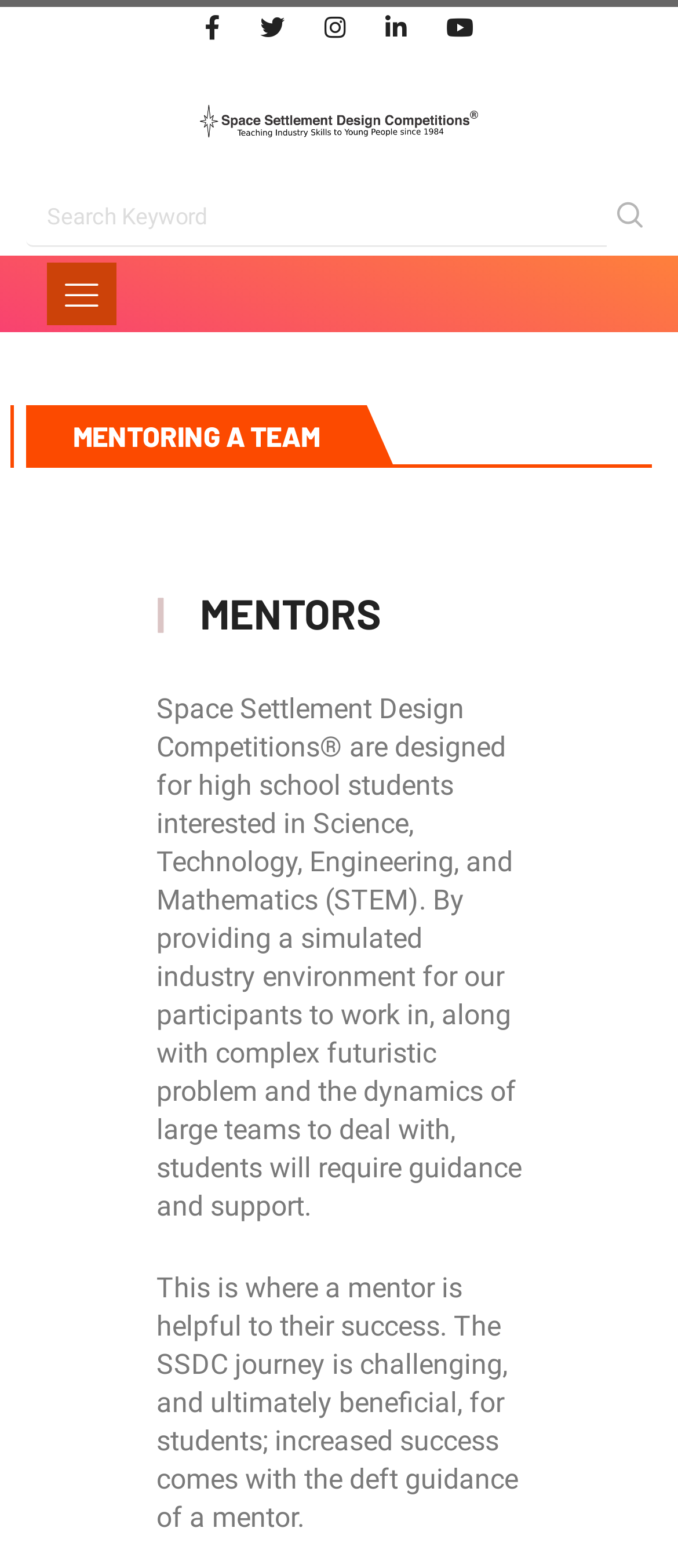Please identify the coordinates of the bounding box for the clickable region that will accomplish this instruction: "Toggle navigation".

[0.038, 0.162, 0.203, 0.211]